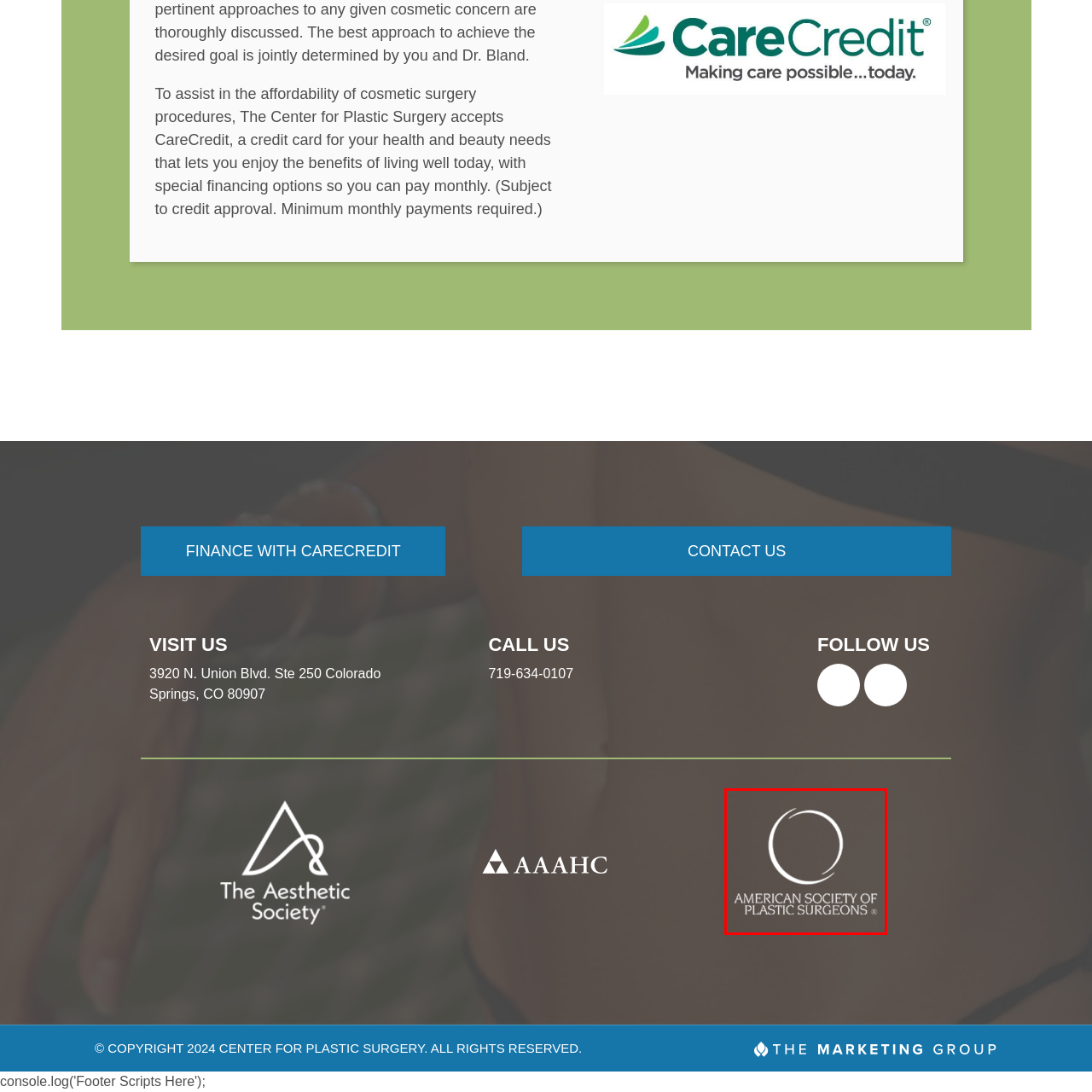Inspect the area enclosed by the red box and reply to the question using only one word or a short phrase: 
What is the tone of the background?

Neutral